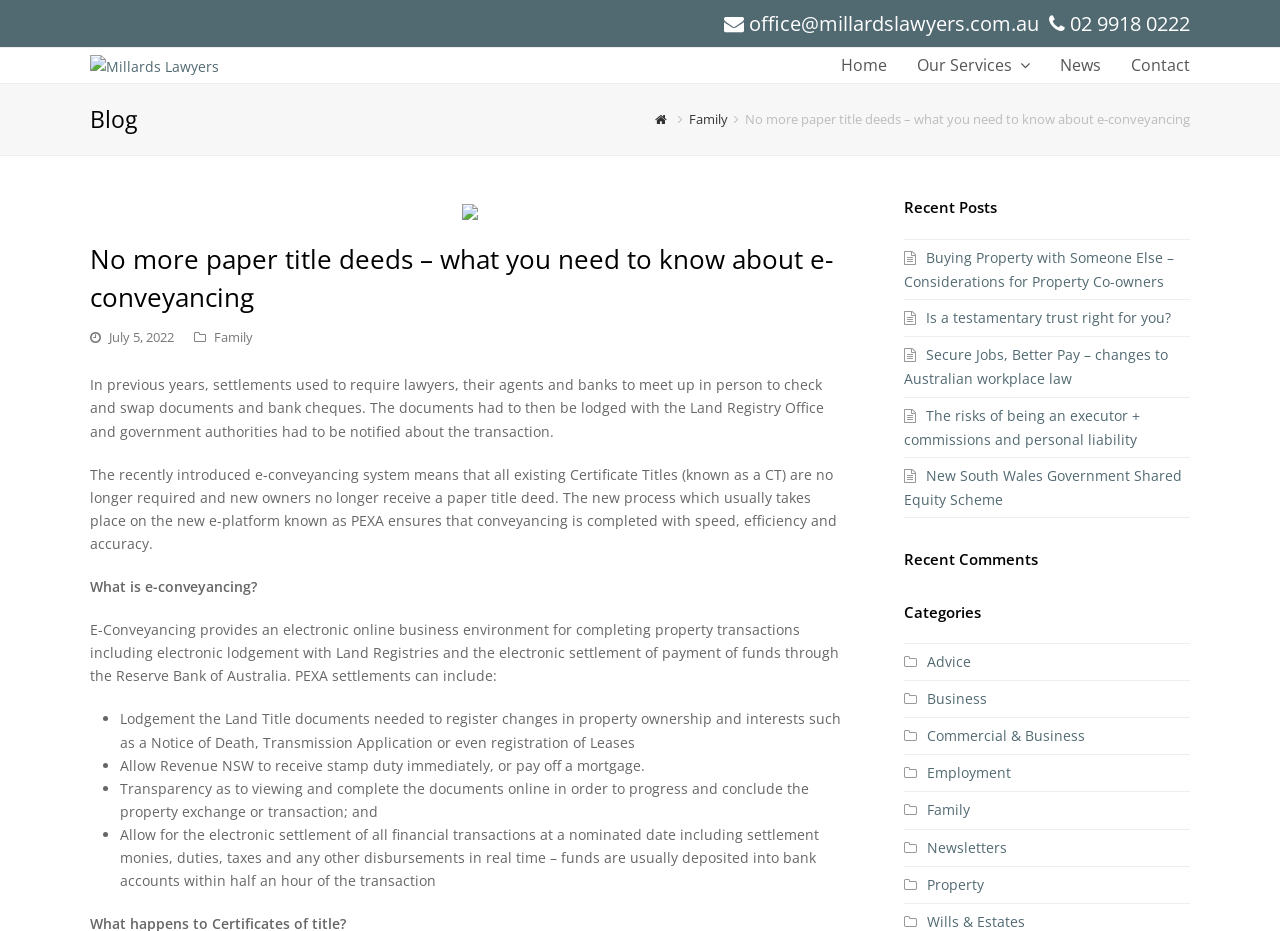Predict the bounding box coordinates for the UI element described as: "VBA". The coordinates should be four float numbers between 0 and 1, presented as [left, top, right, bottom].

None